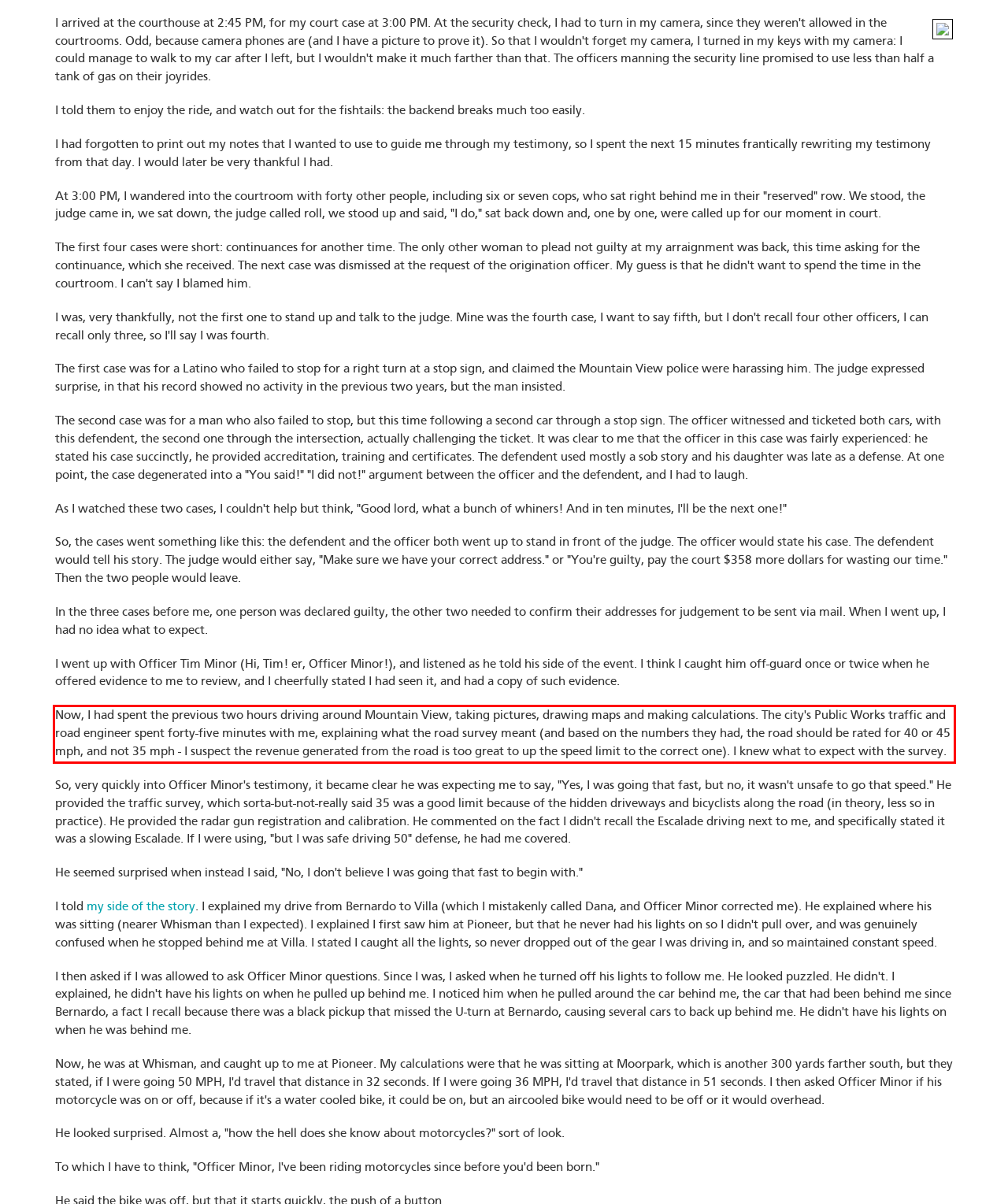Given a webpage screenshot, identify the text inside the red bounding box using OCR and extract it.

Now, I had spent the previous two hours driving around Mountain View, taking pictures, drawing maps and making calculations. The city's Public Works traffic and road engineer spent forty-five minutes with me, explaining what the road survey meant (and based on the numbers they had, the road should be rated for 40 or 45 mph, and not 35 mph - I suspect the revenue generated from the road is too great to up the speed limit to the correct one). I knew what to expect with the survey.